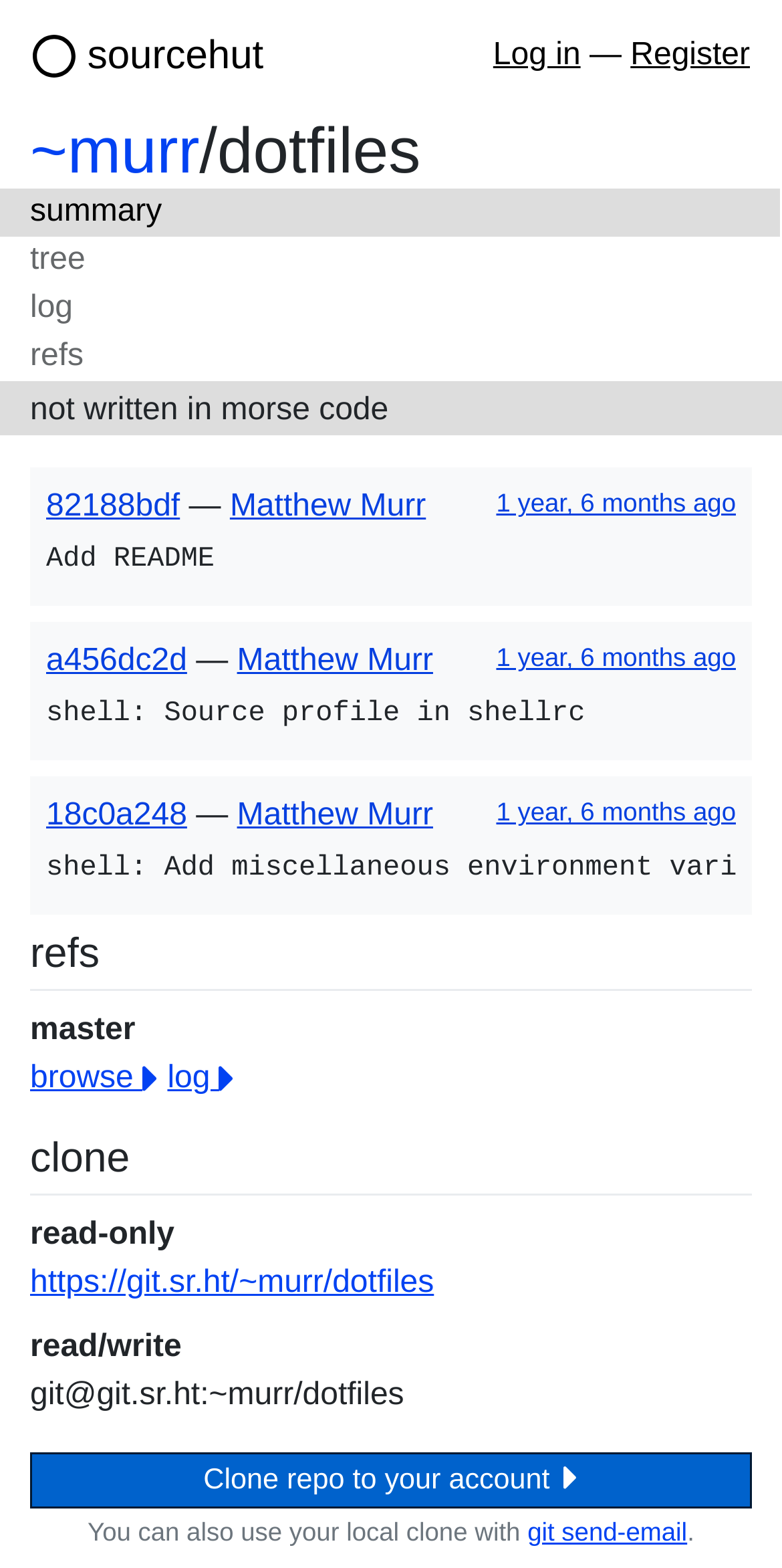What is the purpose of the 'Clone repo to your account' button?
Please provide a comprehensive and detailed answer to the question.

The 'Clone repo to your account' button is a call-to-action element that allows users to clone the repository to their own account. This is evident from the button's text and its placement on the page, which suggests that it is a primary action that users can take on the repository.